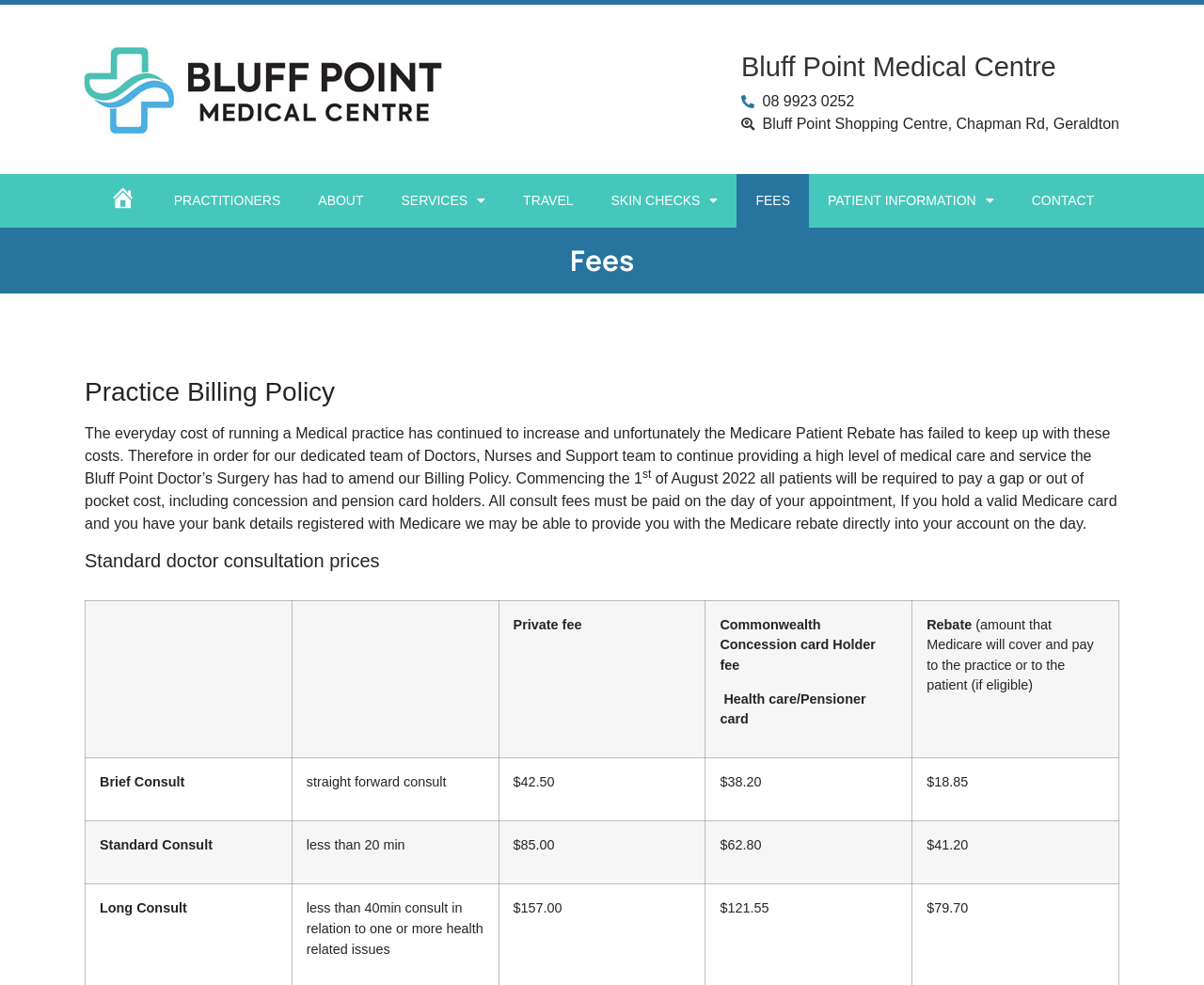Please identify the bounding box coordinates of the area I need to click to accomplish the following instruction: "Click the HOME link".

[0.076, 0.177, 0.129, 0.231]